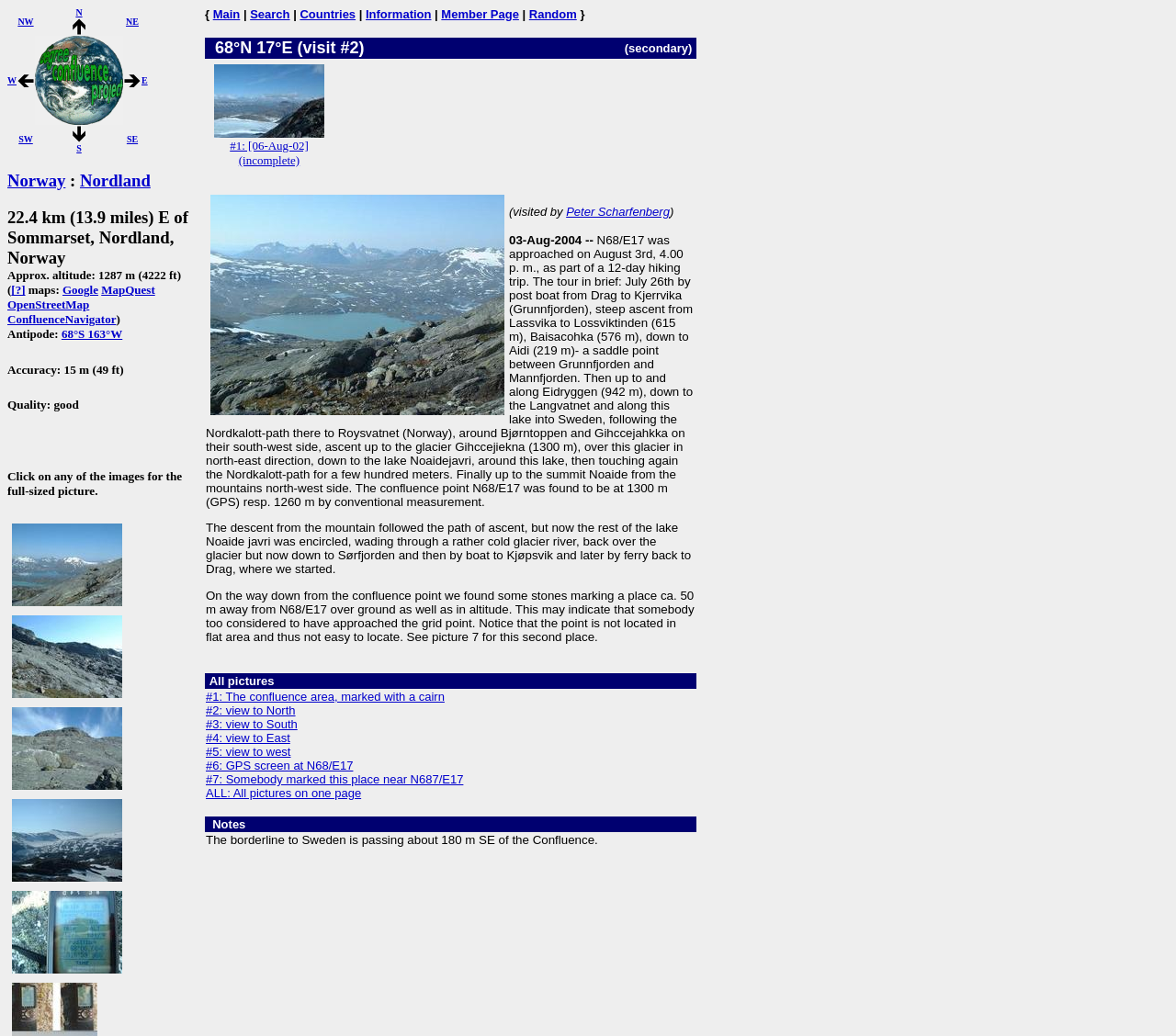Describe all significant elements and features of the webpage.

This webpage is about the Degree Confluence Project, specifically a visit to the confluence point N68/E17 in Norway. The page is divided into several sections. At the top, there is a table with links to different directions (NW, N, NE, W, SW, S, SE) and a heading that reads "Norway : Nordland". 

Below this, there are three headings that provide information about the confluence point, including its location, altitude, and accuracy. The headings are followed by a section with links to various maps, including Google Map, MapQuest, and OpenStreetMap.

The next section displays several images, each with a link to a full-sized picture. The images are labeled as views to the North, South, East, and West, as well as a GPS screen and a marked location.

On the right side of the page, there is a menu with links to different parts of the website, including the main page, search, countries, information, and a member page.

Further down, there is a table with information about the visit, including the date and a description of the hike to the confluence point. The description is detailed and includes information about the route taken, the terrain, and the challenges faced.

Finally, there is another table with a link to a previous visit to the confluence point, which is labeled as incomplete.